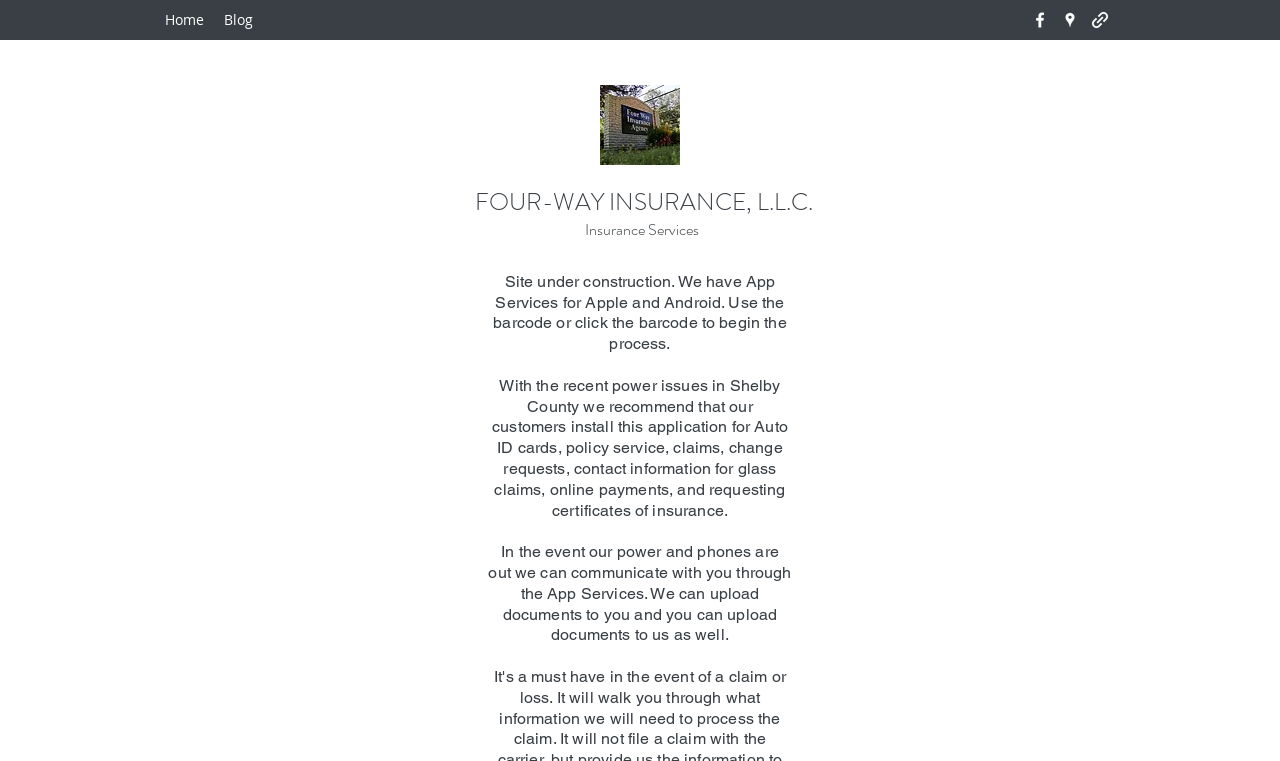Determine the bounding box coordinates of the UI element described by: "Blog".

[0.167, 0.007, 0.205, 0.046]